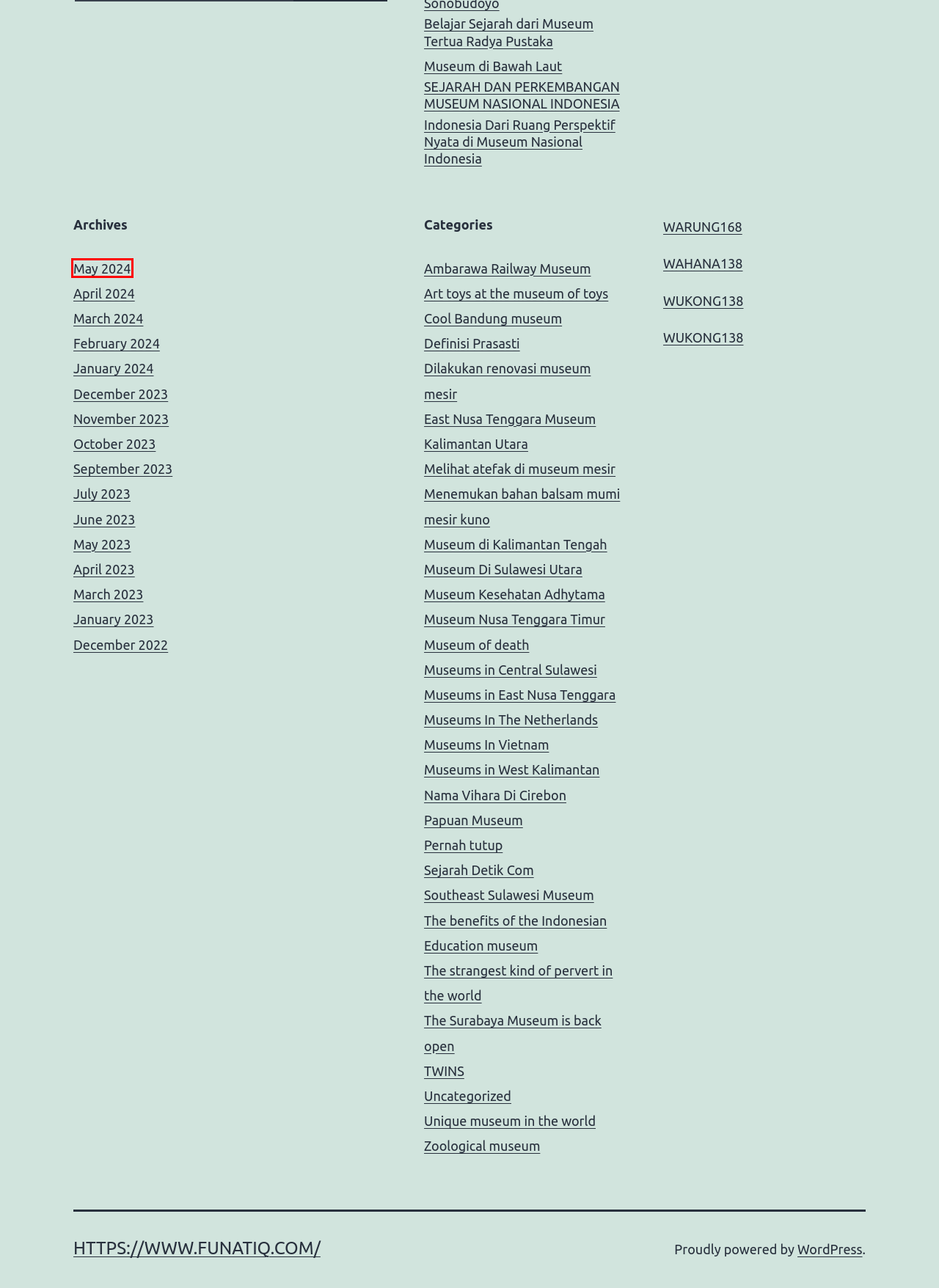Provided is a screenshot of a webpage with a red bounding box around an element. Select the most accurate webpage description for the page that appears after clicking the highlighted element. Here are the candidates:
A. Museum Di Sulawesi Utara Archives - https://www.funatiq.com/
B. July 2023 - https://www.funatiq.com/
C. TWINS Archives - https://www.funatiq.com/
D. Wukong138: Platfrom Game Teka Teki Paling Populer
E. February 2024 - https://www.funatiq.com/
F. December 2023 - https://www.funatiq.com/
G. May 2024 - https://www.funatiq.com/
H. April 2024 - https://www.funatiq.com/

G